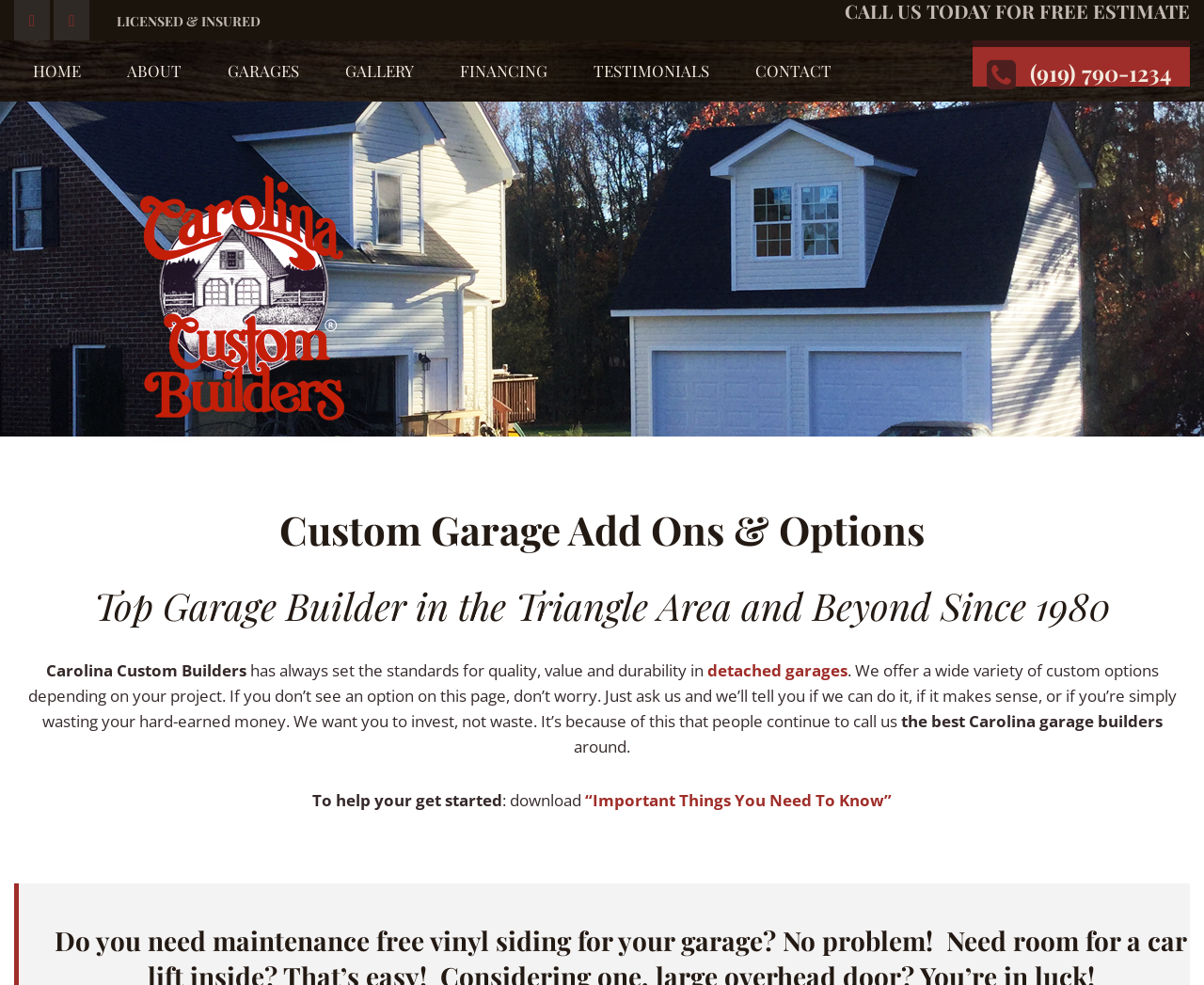Can you find the bounding box coordinates of the area I should click to execute the following instruction: "Read more about Mastering ActiveCampaign"?

None